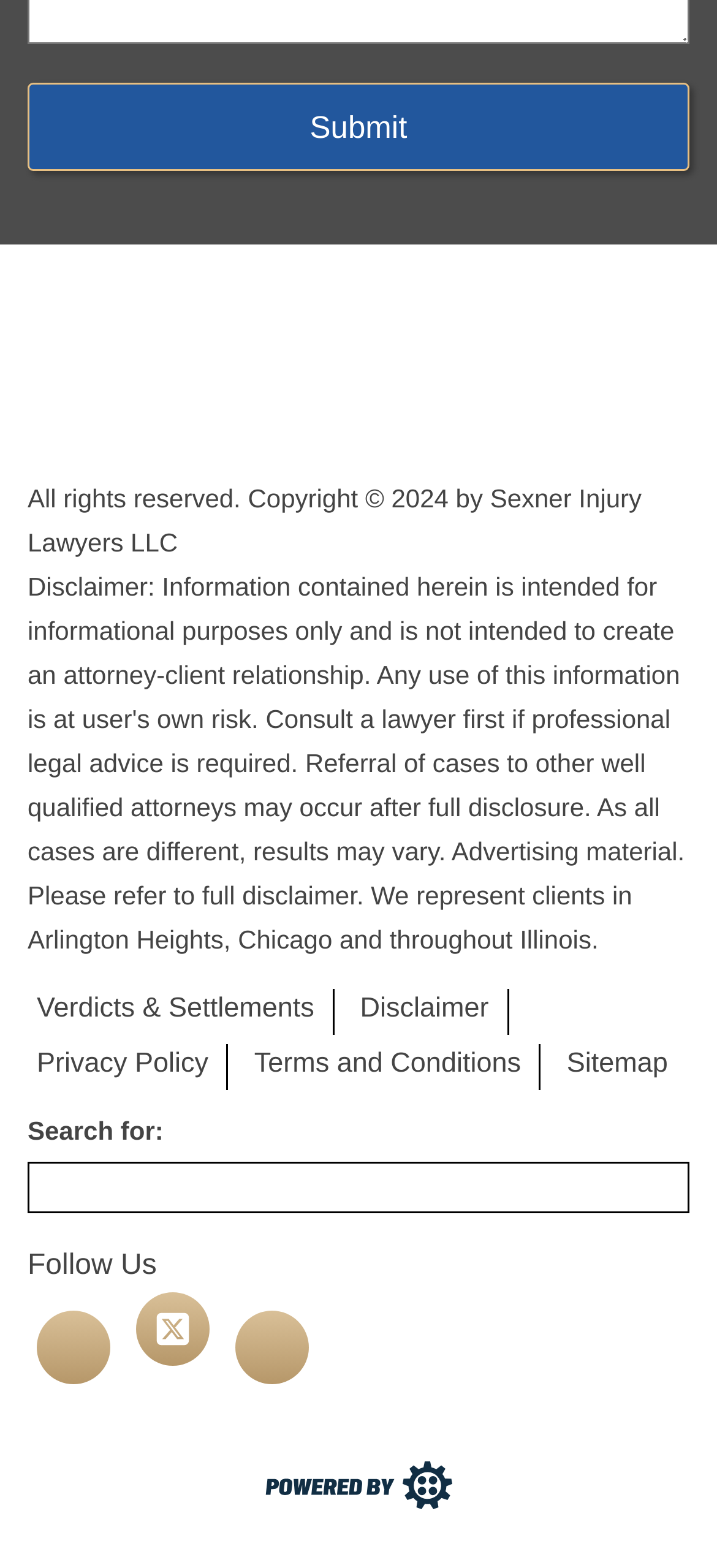Given the description of a UI element: "parent_node: Search for: name="s"", identify the bounding box coordinates of the matching element in the webpage screenshot.

[0.038, 0.741, 0.962, 0.774]